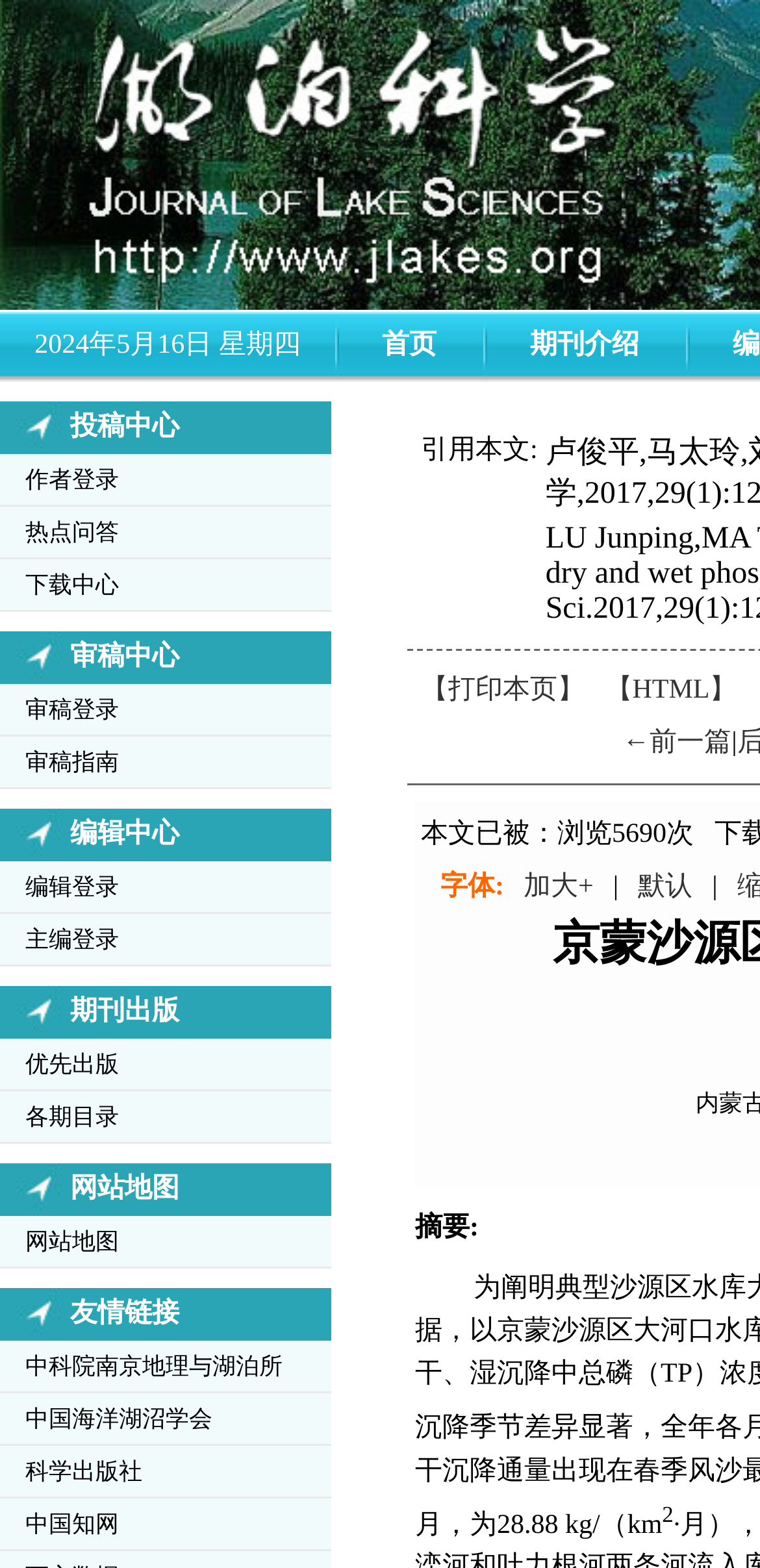Find the bounding box coordinates of the element I should click to carry out the following instruction: "view journal publication".

[0.092, 0.629, 0.436, 0.662]